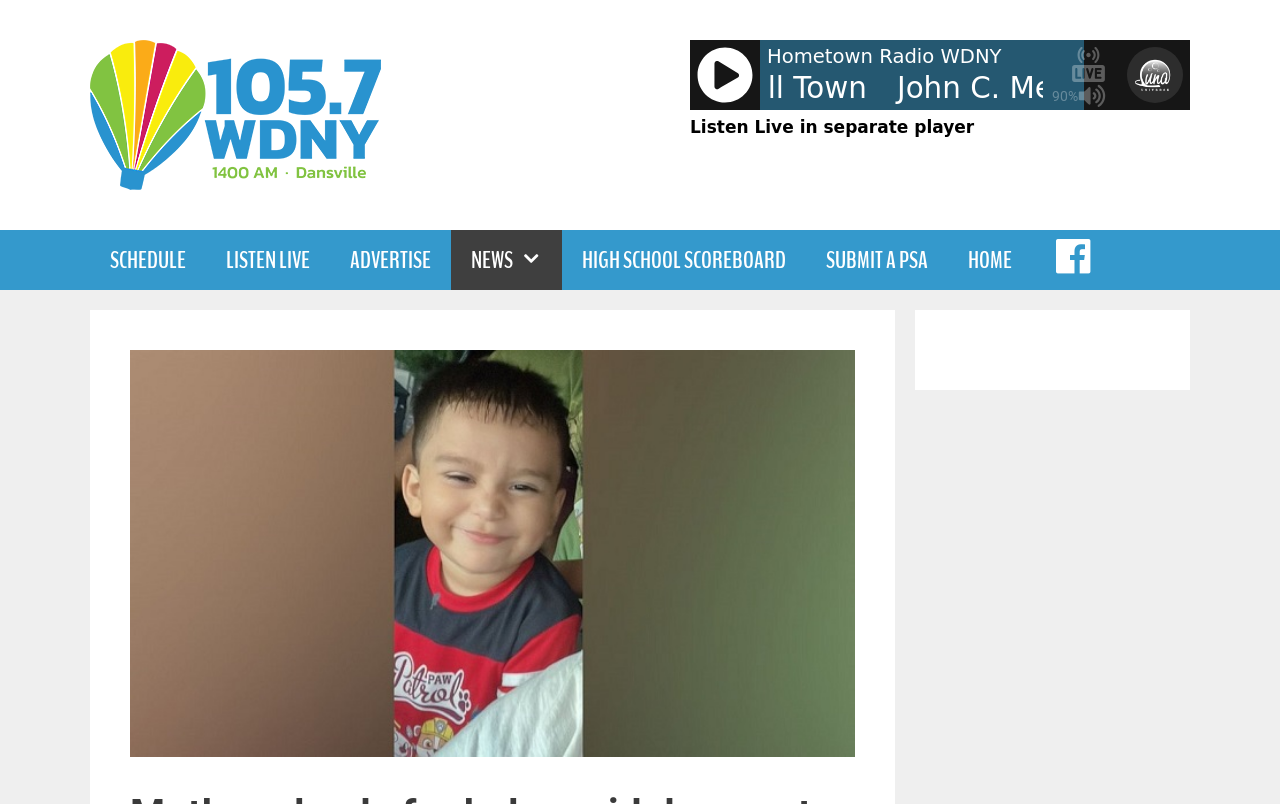Provide the bounding box coordinates for the UI element that is described as: "Listen Live".

[0.161, 0.286, 0.258, 0.361]